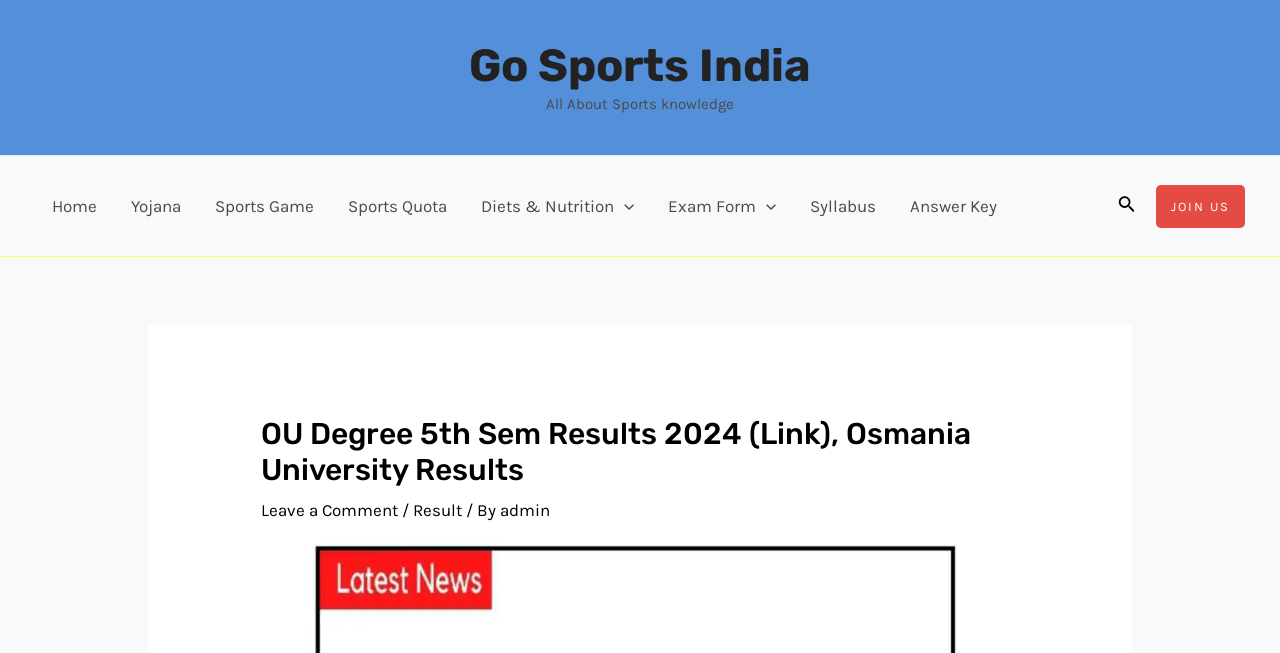What is the position of the 'Search icon link' relative to the 'JOIN US' link?
Offer a detailed and full explanation in response to the question.

I compared the bounding box coordinates of the 'Search icon link' element with the ID 403 and the 'JOIN US' link element with the ID 285. The x1 coordinate of the 'Search icon link' element is 0.873, which is less than the x1 coordinate of the 'JOIN US' link element, indicating that the 'Search icon link' is to the left of the 'JOIN US' link.